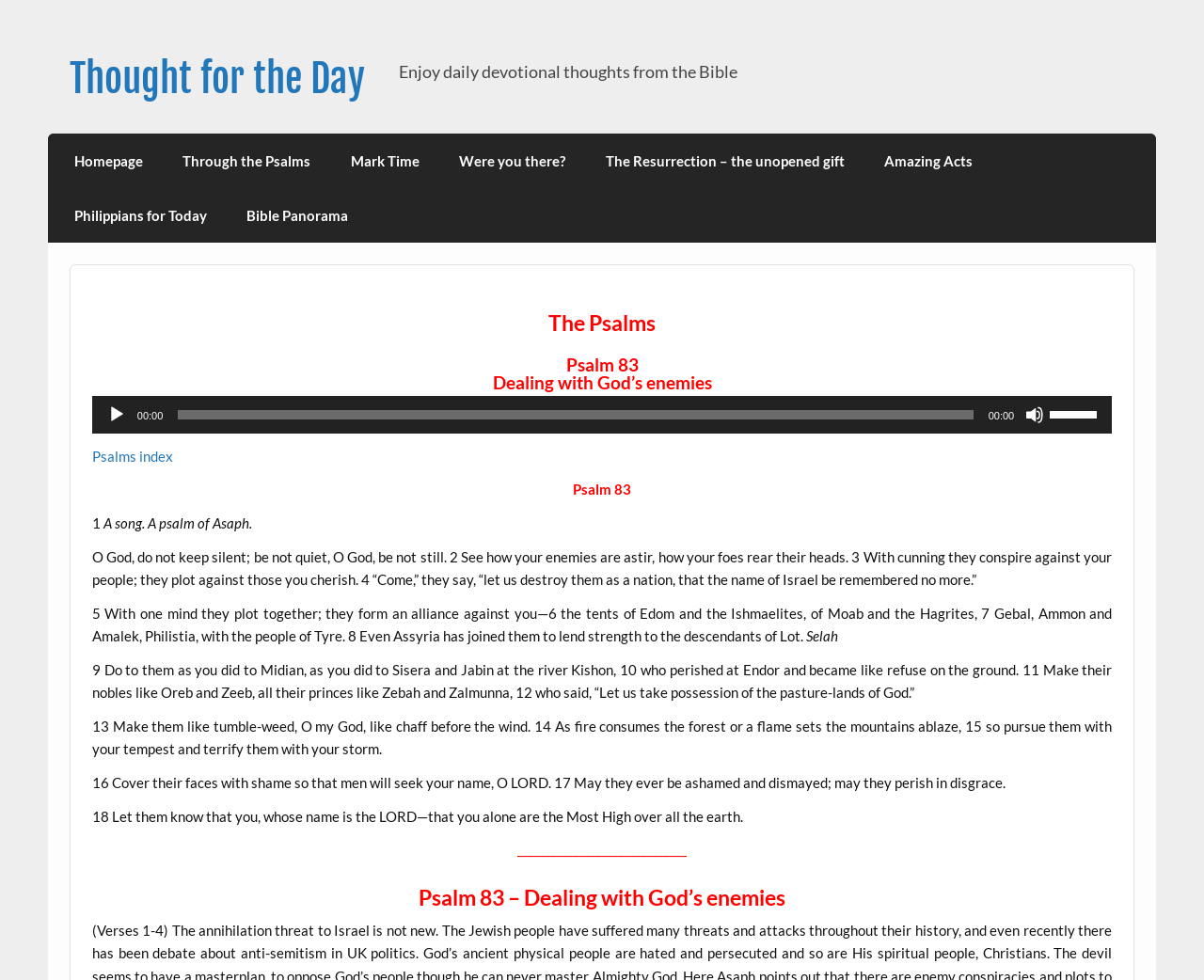Please identify the bounding box coordinates of the element's region that should be clicked to execute the following instruction: "Mute the audio". The bounding box coordinates must be four float numbers between 0 and 1, i.e., [left, top, right, bottom].

[0.852, 0.414, 0.867, 0.433]